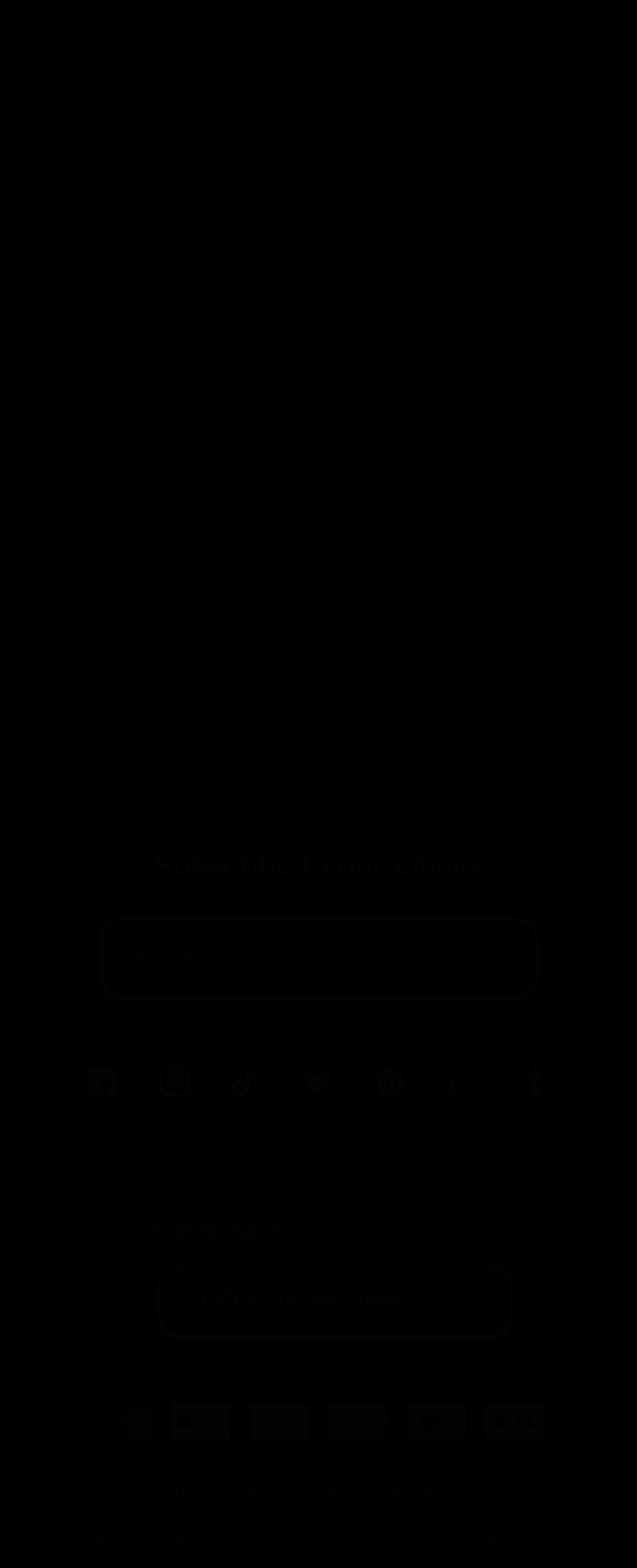Please locate the bounding box coordinates of the element that should be clicked to complete the given instruction: "search for pictures".

None